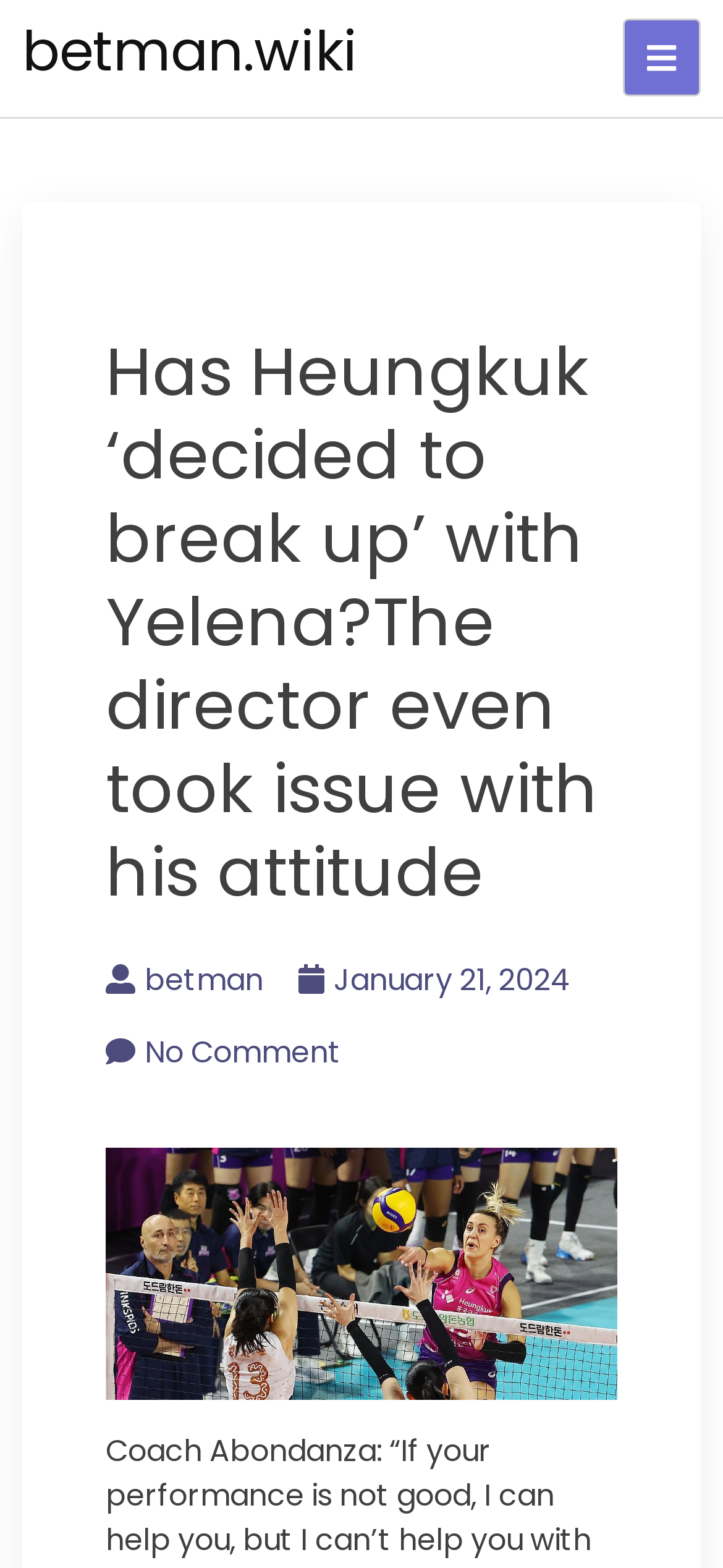Give a detailed overview of the webpage's appearance and contents.

The webpage appears to be a news article or blog post about a volleyball team, Heungkuk Life Insurance, and its potential breakup with a player, Yelena. 

At the top left of the page, there is a heading with the text "betman.wiki", which is also a clickable link. 

On the top right, there is a button with an icon, which when expanded, reveals more content. 

Below the button, there is a main heading that summarizes the article, stating that Heungkuk has "decided to break up" with Yelena, and the director has taken issue with the player's attitude. 

To the right of the main heading, there are three links: one with the text "betman", another with the date "January 21, 2024", and a third with the text "No Comment". The date link also contains a hidden time element. 

Below these links, there is a figure or image, which takes up a significant portion of the page.